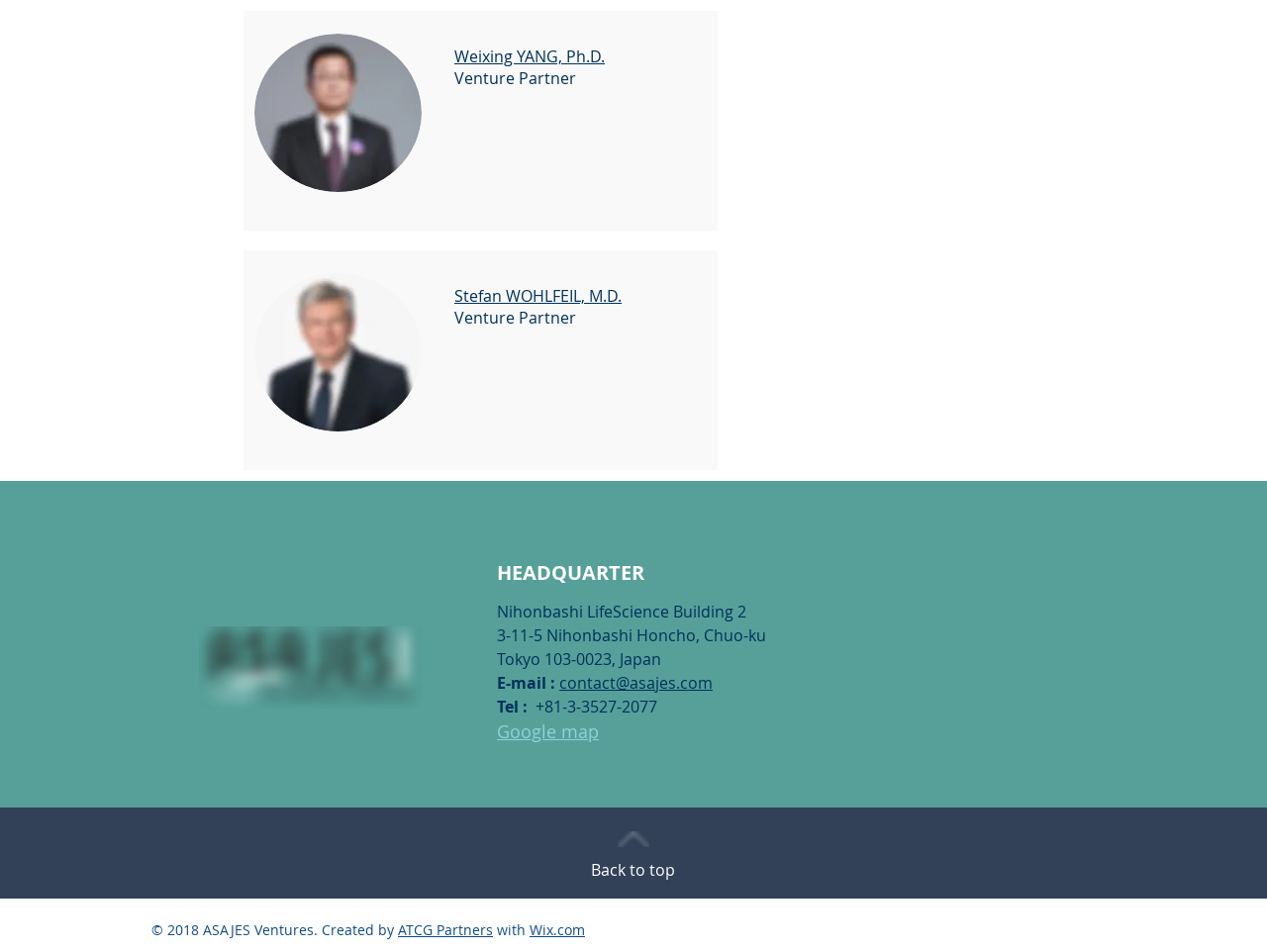Answer the question below using just one word or a short phrase: 
What is the name of the building where the HEADQUARTER is located?

Nihonbashi LifeScience Building 2